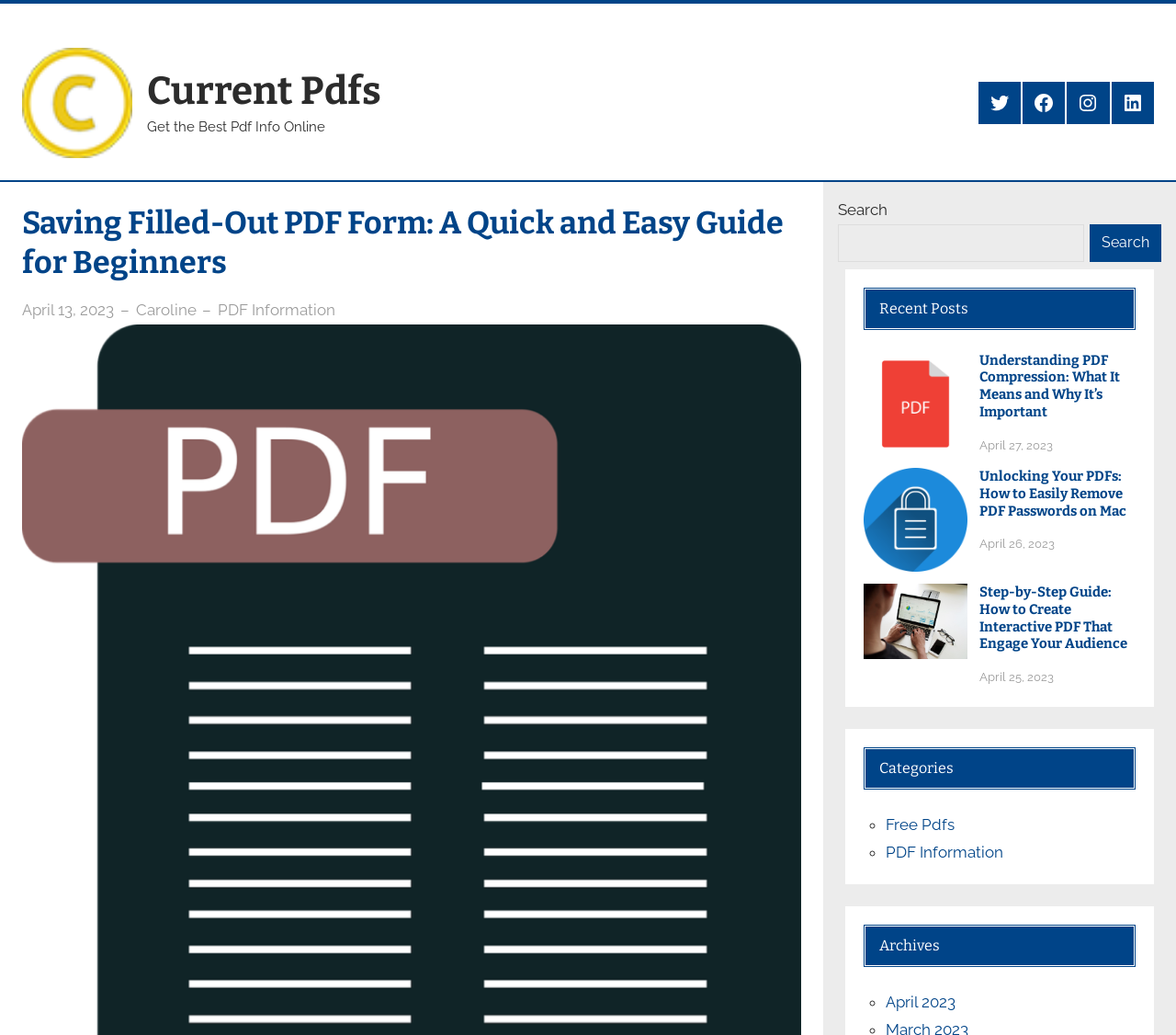Find the bounding box coordinates for the UI element whose description is: "Search". The coordinates should be four float numbers between 0 and 1, in the format [left, top, right, bottom].

[0.927, 0.216, 0.988, 0.253]